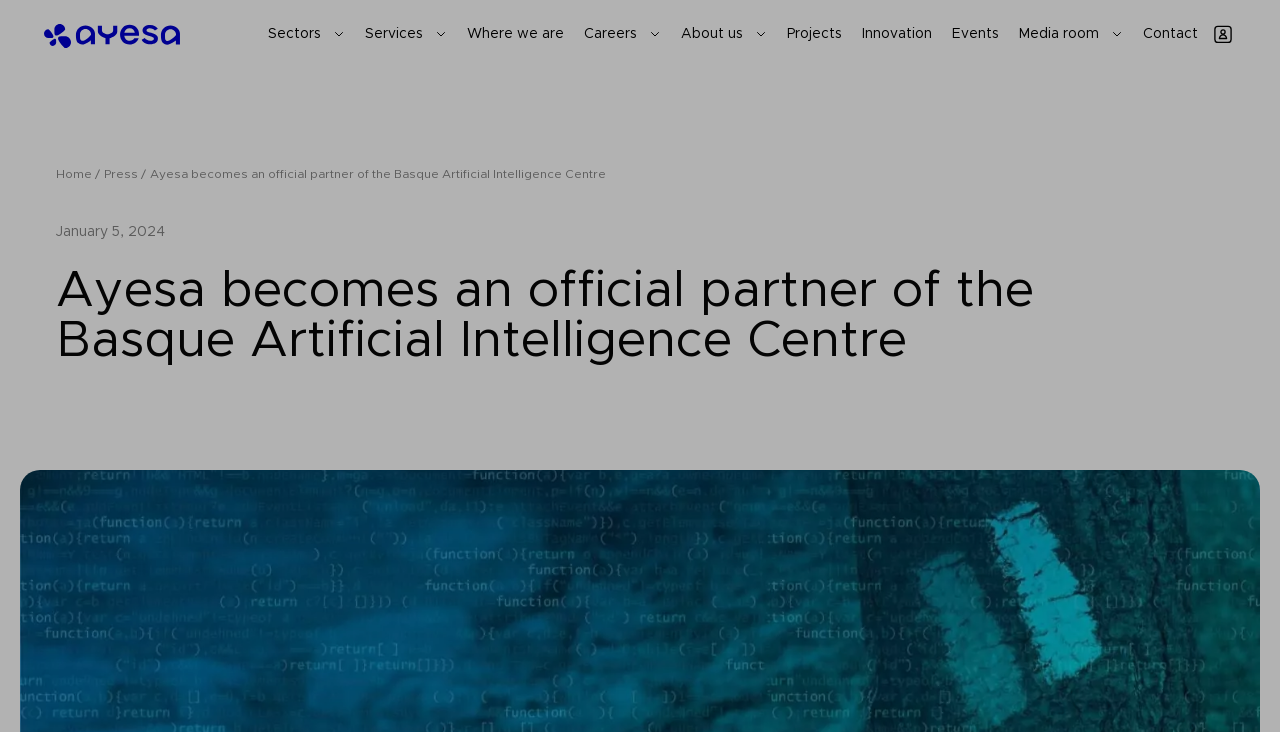Provide the text content of the webpage's main heading.

Ayesa becomes an official partner of the Basque Artificial Intelligence Centre